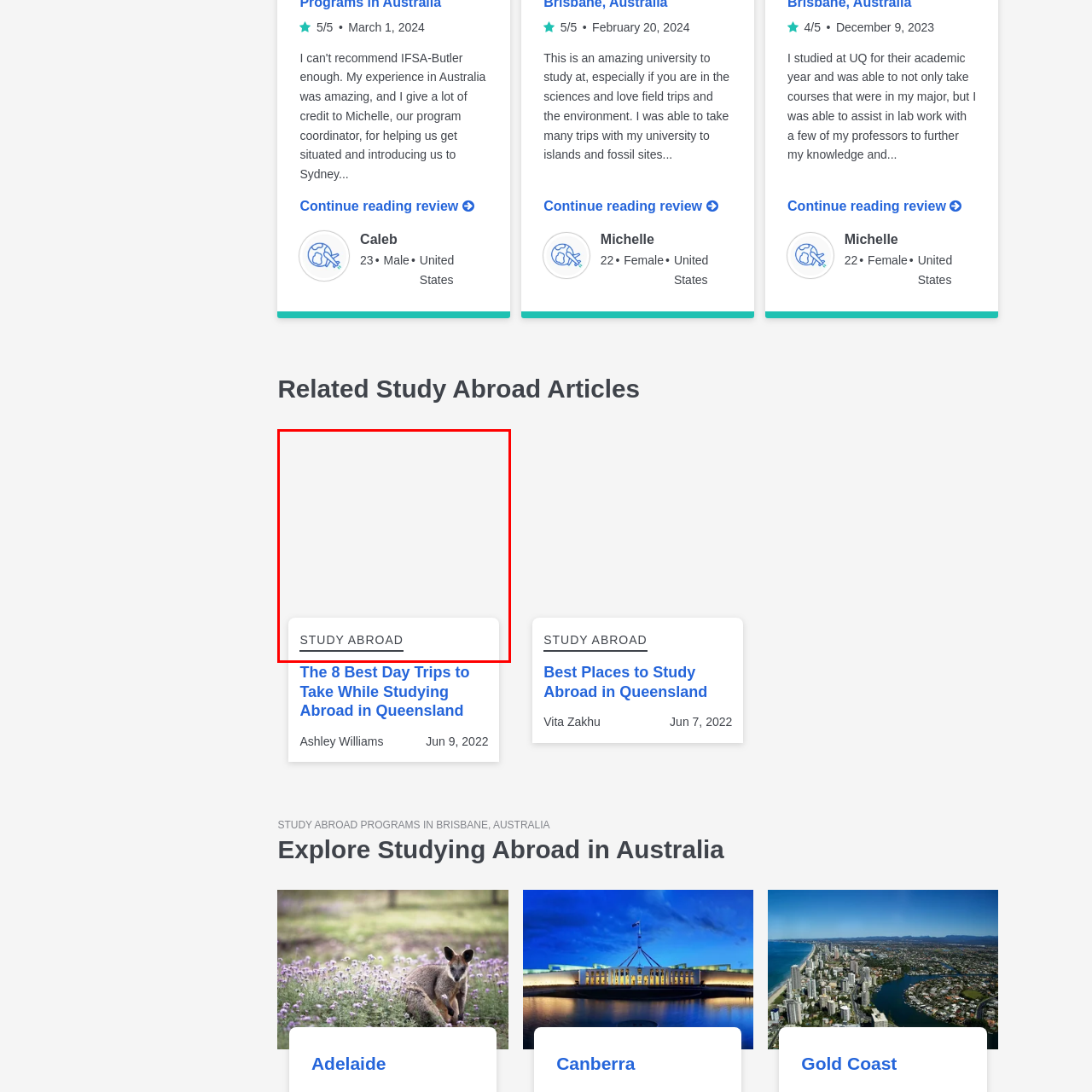Provide a detailed account of the visual content within the red-outlined section of the image.

The image serves as a thematic representation of the topic "Study Abroad," encapsulating the spirit of cultural and academic exploration. This section likely emphasizes the various opportunities and experiences available to students looking to study in different countries, such as Australia. The content surrounding this image highlights Brisbane's vibrant attractions, from its animal parks and natural beauty to its affordability and cultural experiences, suggesting that studying abroad in Brisbane can be both enriching and accessible. This image could be part of an article or guide designed to inspire and inform prospective students about engaging in study abroad programs.